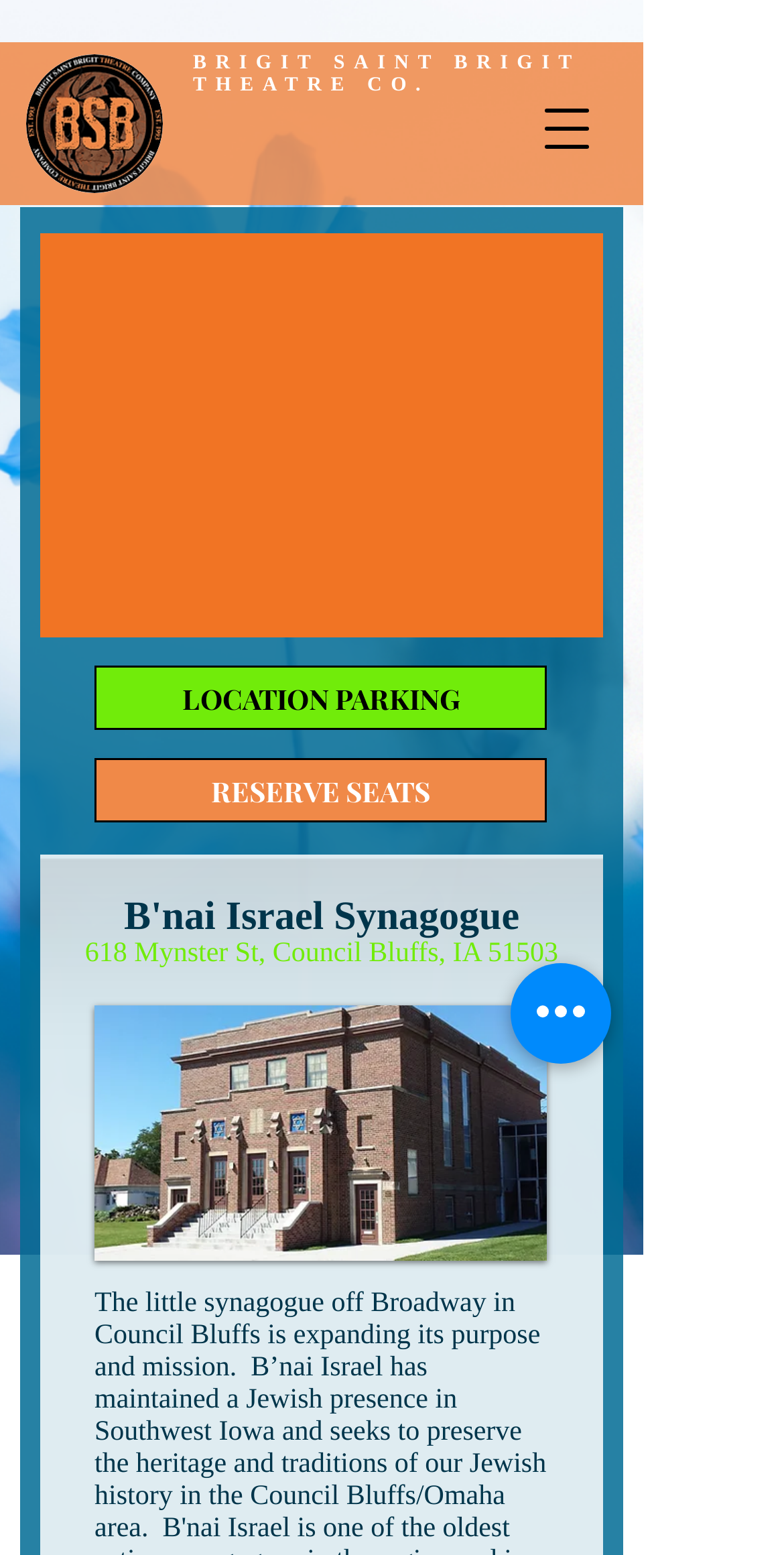Using the information in the image, give a detailed answer to the following question: What is the file format of the image of the synagogue?

I found the file format by looking at the image element on the webpage, which is labeled as 'Front_B'nai Israel Synagogue.jpeg'. The file format is indicated by the '.jpeg' extension.